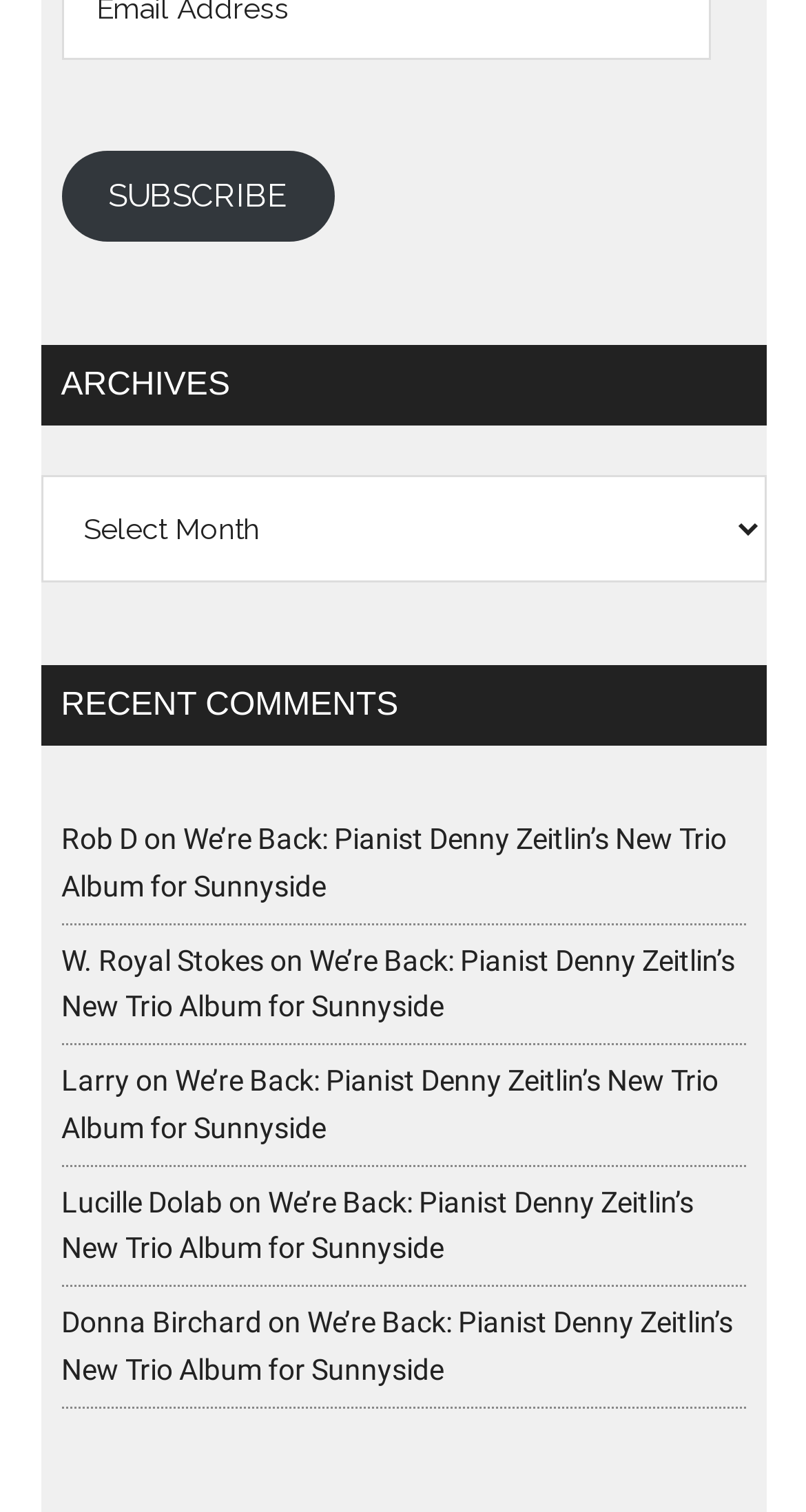Examine the image carefully and respond to the question with a detailed answer: 
What type of content is listed under 'RECENT COMMENTS'?

The 'RECENT COMMENTS' section lists several comments with links to articles, indicating that the website is a blog or news site that allows users to comment on articles. The comments are listed with the name of the commenter and a link to the article they are commenting on.